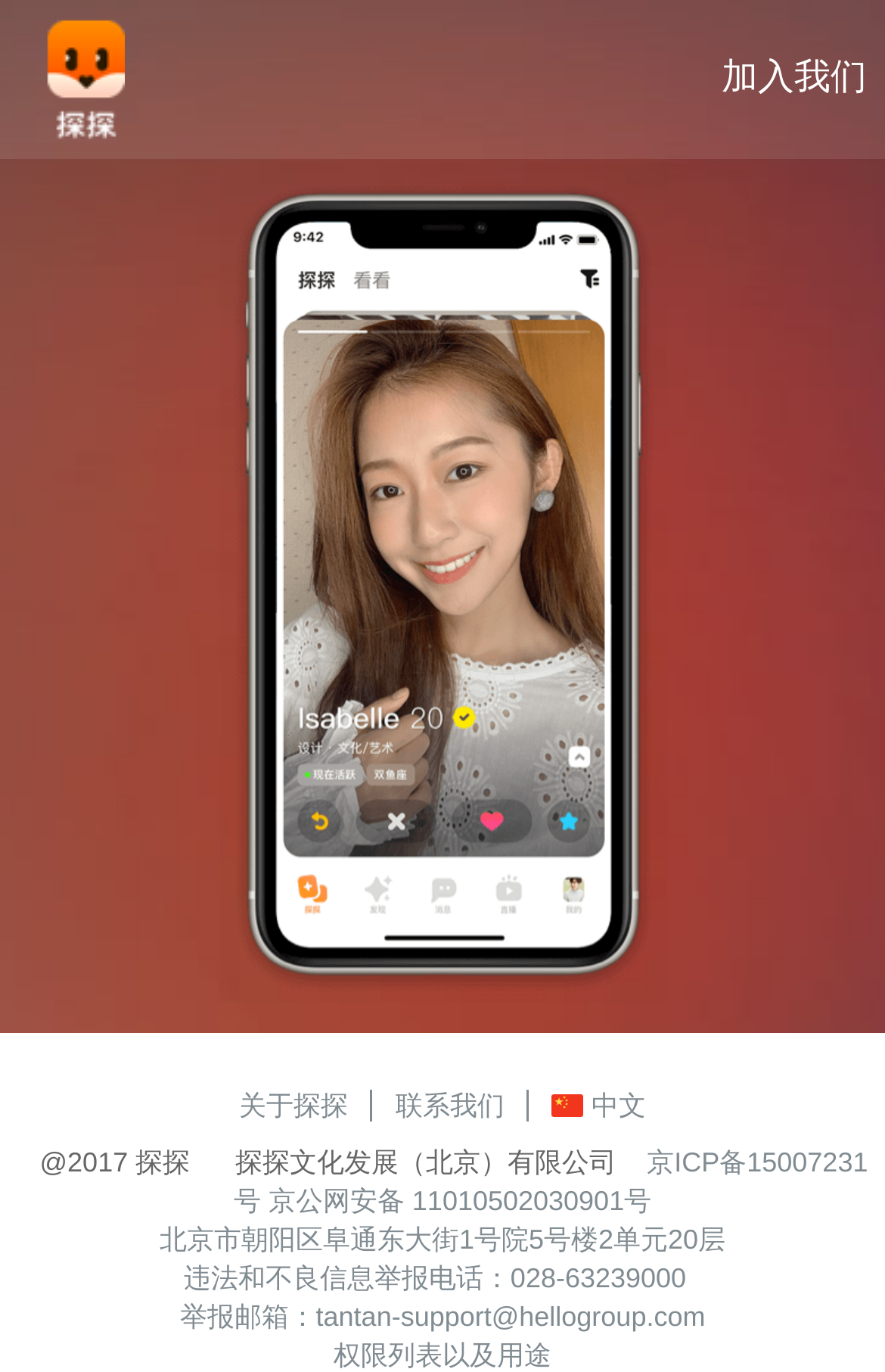Can you find the bounding box coordinates for the element to click on to achieve the instruction: "download the app"?

[0.218, 0.756, 0.782, 0.847]